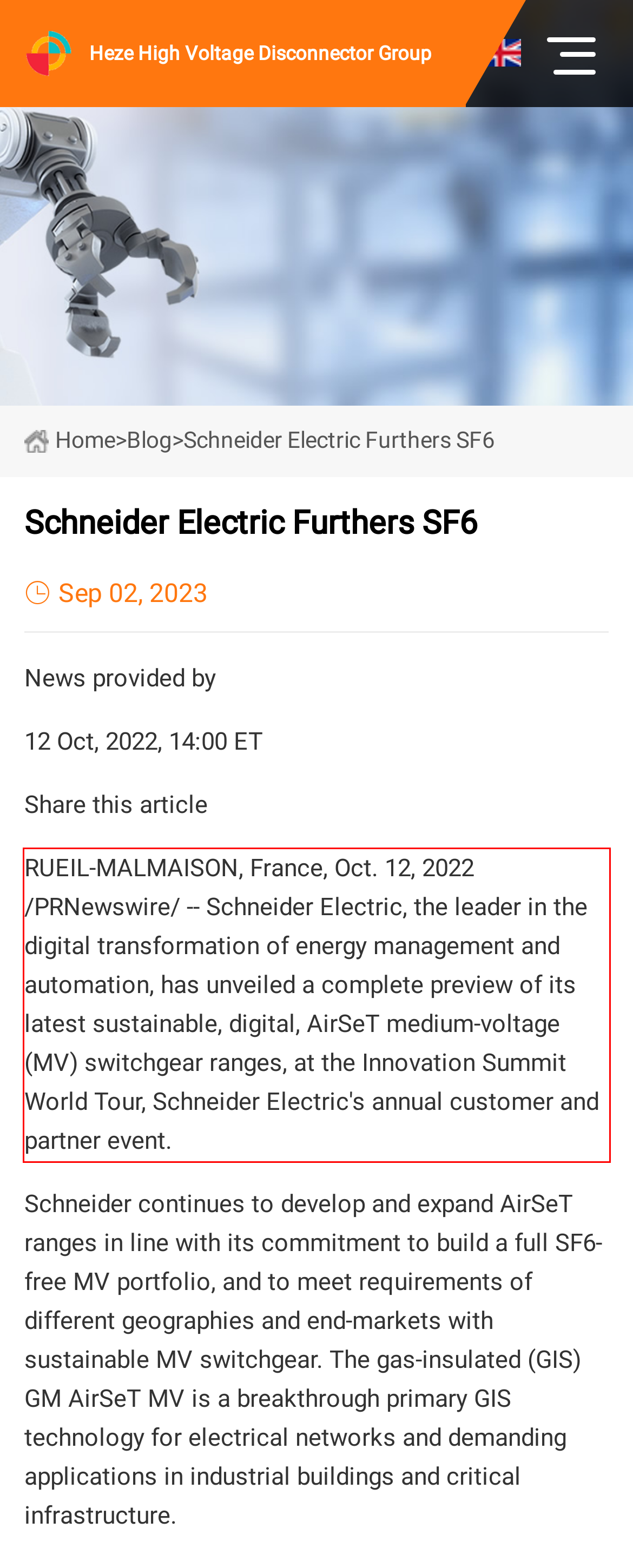You have a screenshot of a webpage with a red bounding box. Use OCR to generate the text contained within this red rectangle.

RUEIL-MALMAISON, France, Oct. 12, 2022 /PRNewswire/ -- Schneider Electric, the leader in the digital transformation of energy management and automation, has unveiled a complete preview of its latest sustainable, digital, AirSeT medium-voltage (MV) switchgear ranges, at the Innovation Summit World Tour, Schneider Electric's annual customer and partner event.